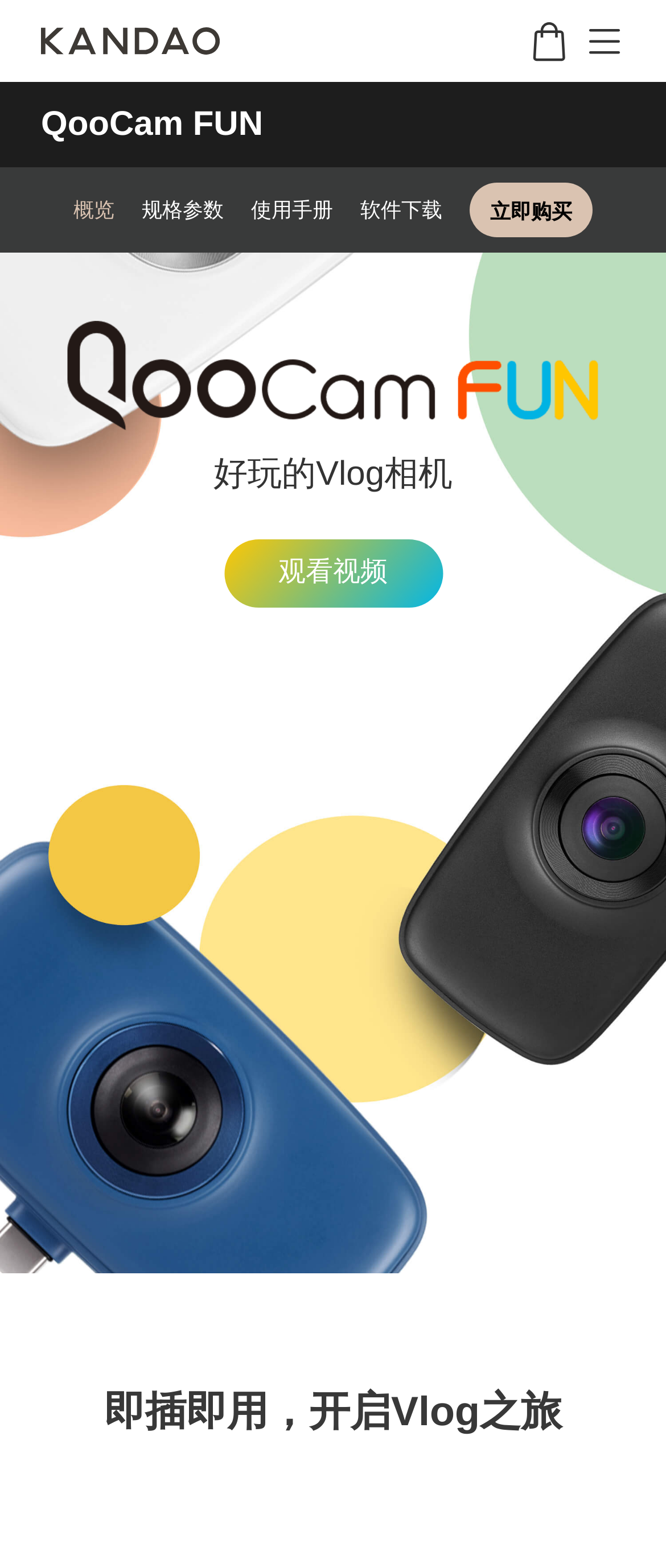Offer a comprehensive description of the webpage’s content and structure.

This webpage is about the QooCam FUN, a vlog camera designed specifically for vlogging. At the top left corner, there is a link to "Kandao" with its logo. Below it, there are four links to different meeting standards: Ultra Standard, Omni, S, and Pro. 

On the top right corner, there is an image and a link with no text. Below it, there is a prominent link to "QooCam FUN" that spans the entire width of the page. 

Underneath, there are four links to different sections: "概览" (Overview), "规格参数" (Specifications), "使用手册" (User Manual), and "软件下载" (Software Download). These links are arranged horizontally and take up about half of the page width.

To the right of these links, there is a call-to-action button "立即购买" (Buy Now) with a link to the same action. Above this button, there is a logo that takes up about half of the page width.

In the middle of the page, there is a heading "好玩的Vlog相机" (Fun Vlog Camera) and a button "观看视频" (Watch Video) below it. 

At the bottom of the page, there is a heading "即插即用，开启Vlog之旅" (Plug and Play, Start Your Vlog Journey) that spans almost the entire page width.